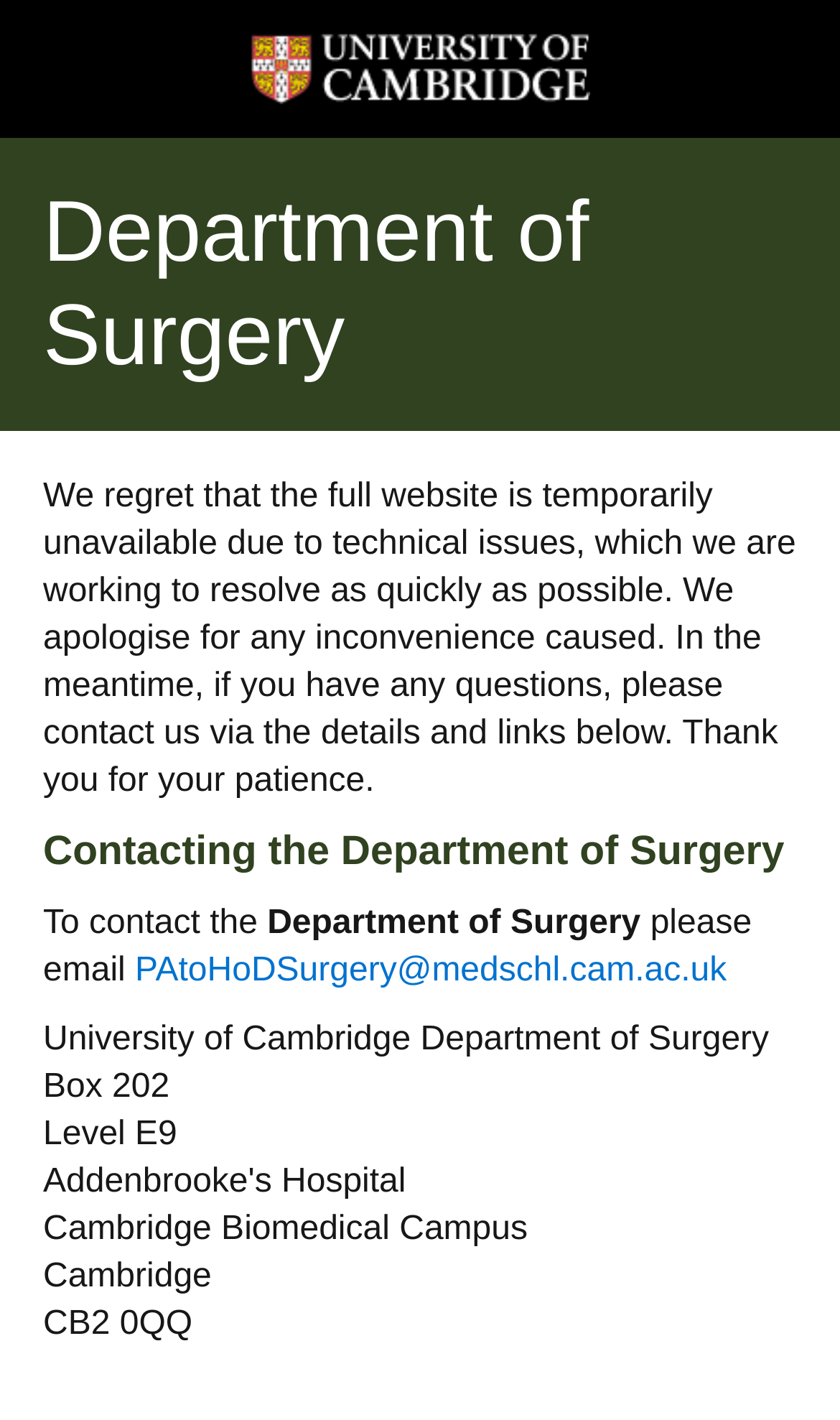Locate the bounding box of the UI element described by: "alt="University of Cambridge crest"" in the given webpage screenshot.

[0.272, 0.0, 0.728, 0.097]